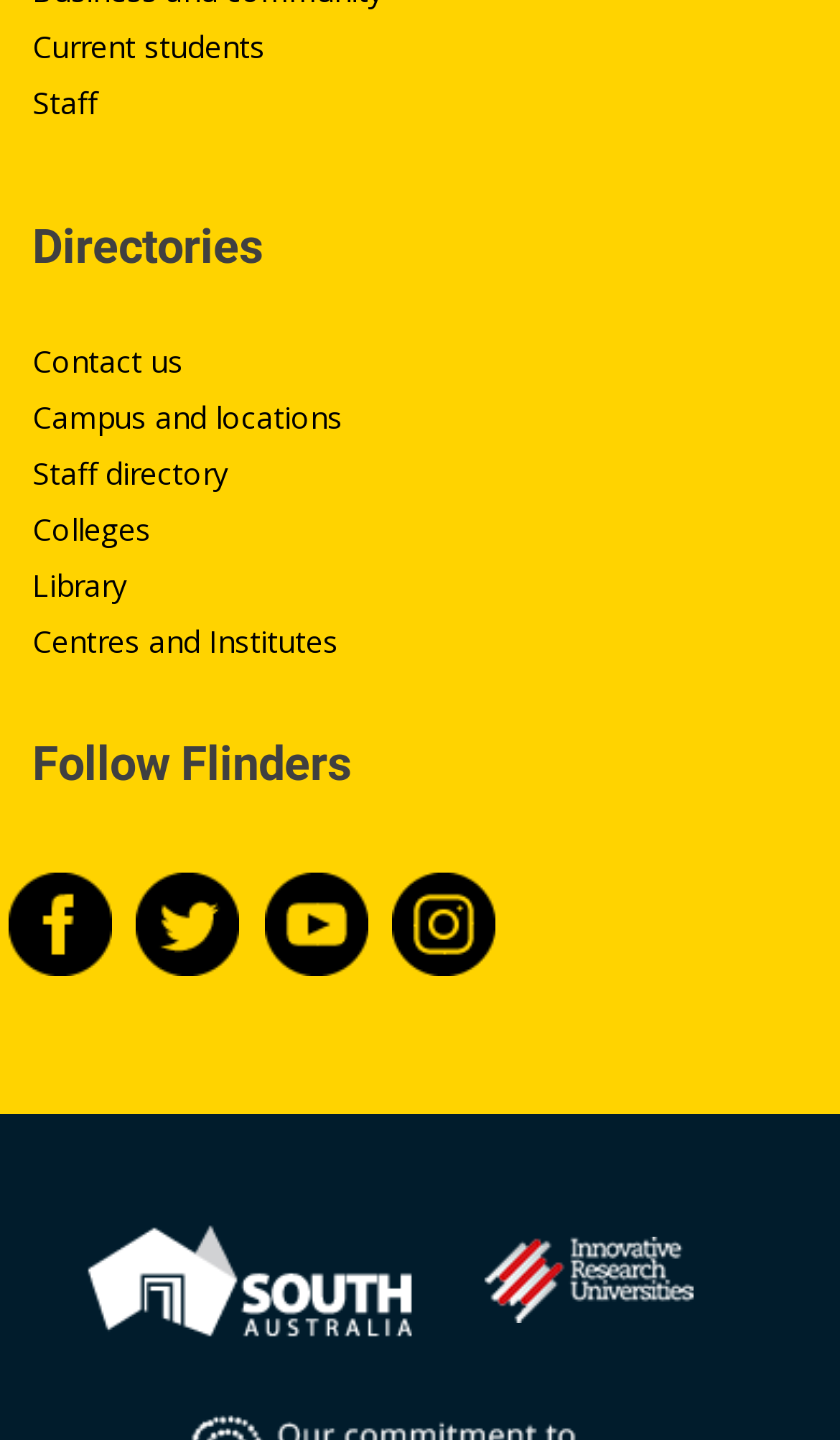How many logos are displayed at the bottom of the page?
Please provide a single word or phrase in response based on the screenshot.

2